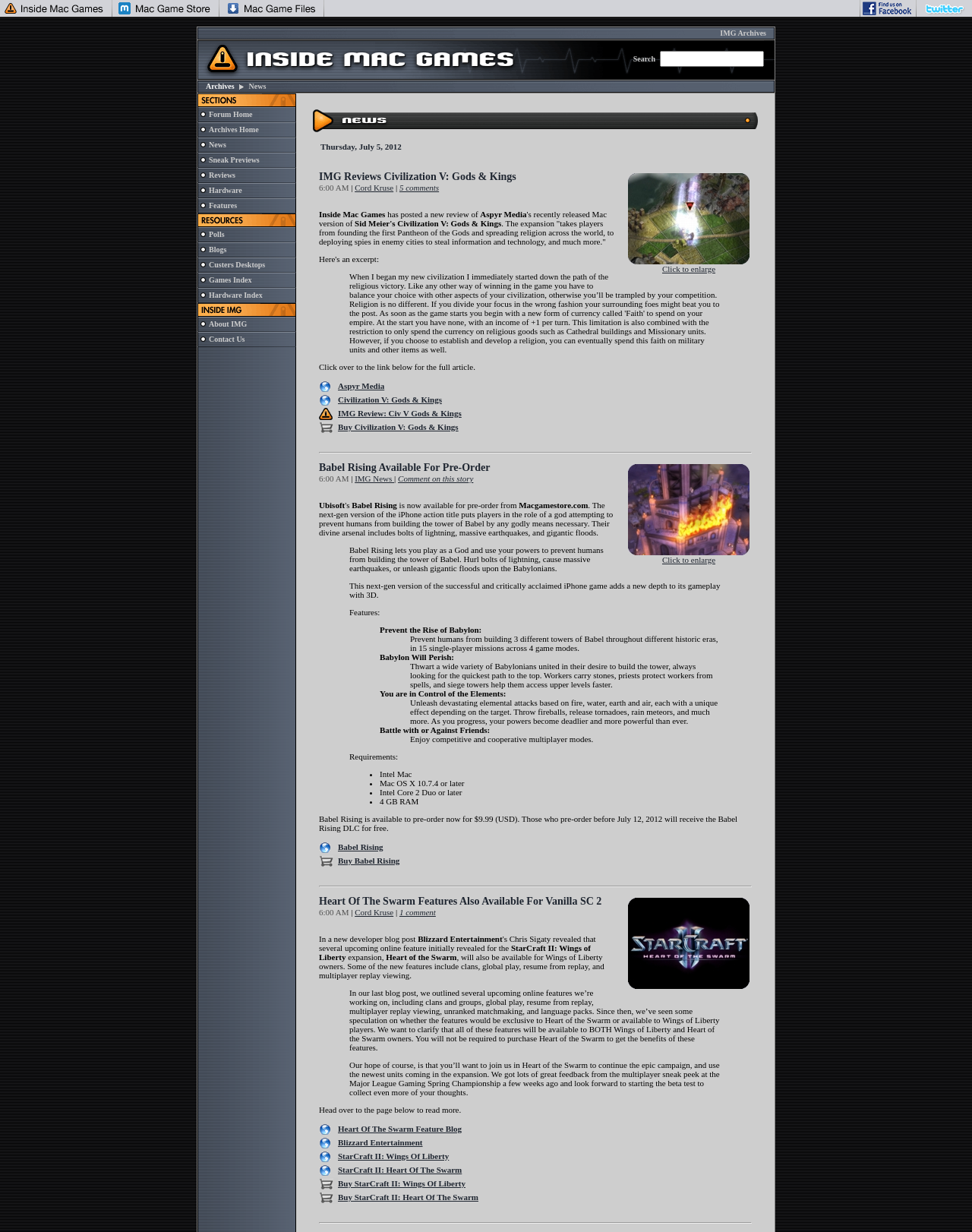What type of content is displayed in the table?
Look at the image and respond with a one-word or short-phrase answer.

Forum sections